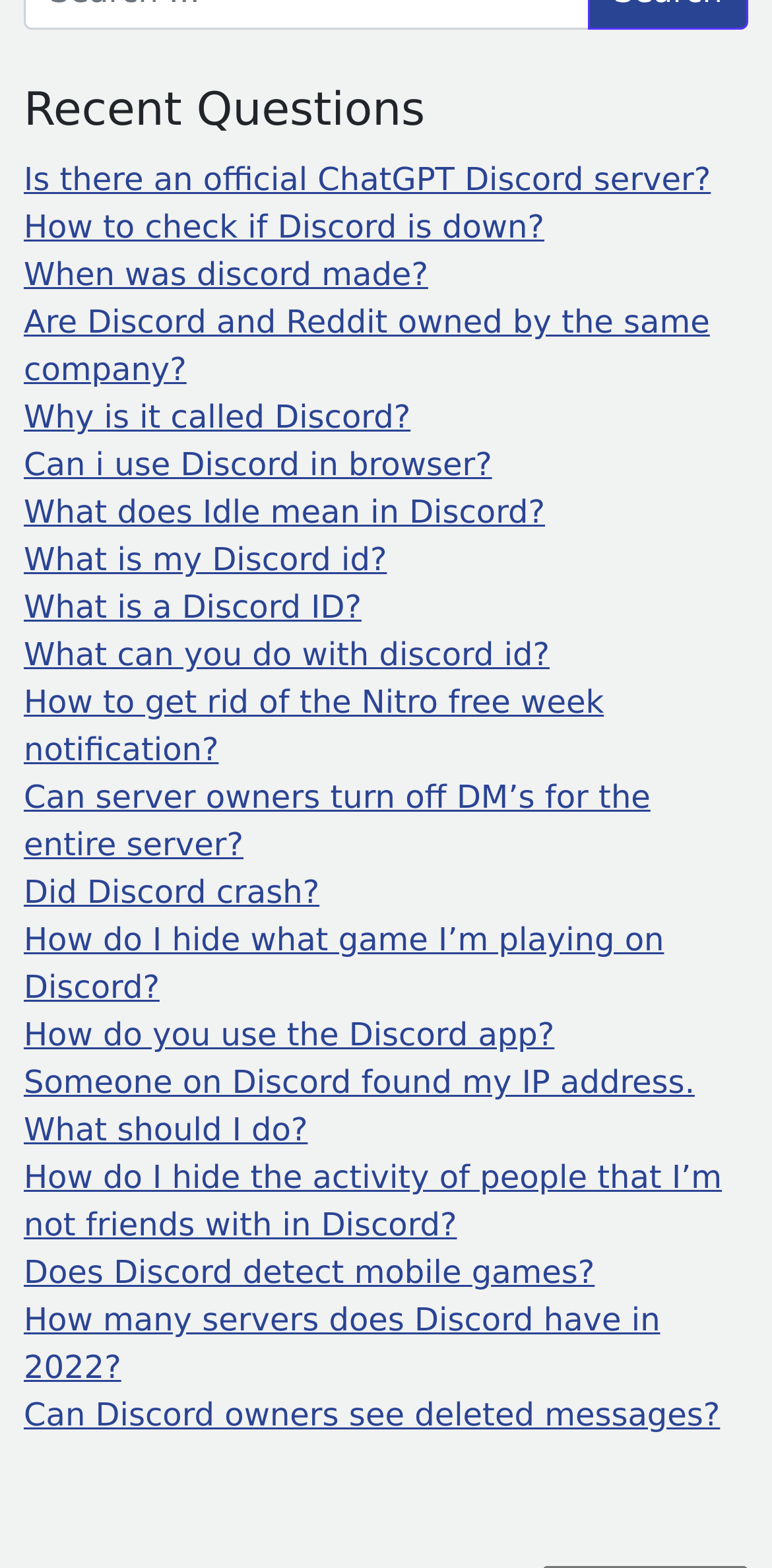What is the topic of the questions on this page?
Analyze the screenshot and provide a detailed answer to the question.

After analyzing the OCR text of the link elements, I found that all the questions are related to Discord, a communication platform, which suggests that the topic of the questions on this page is Discord.